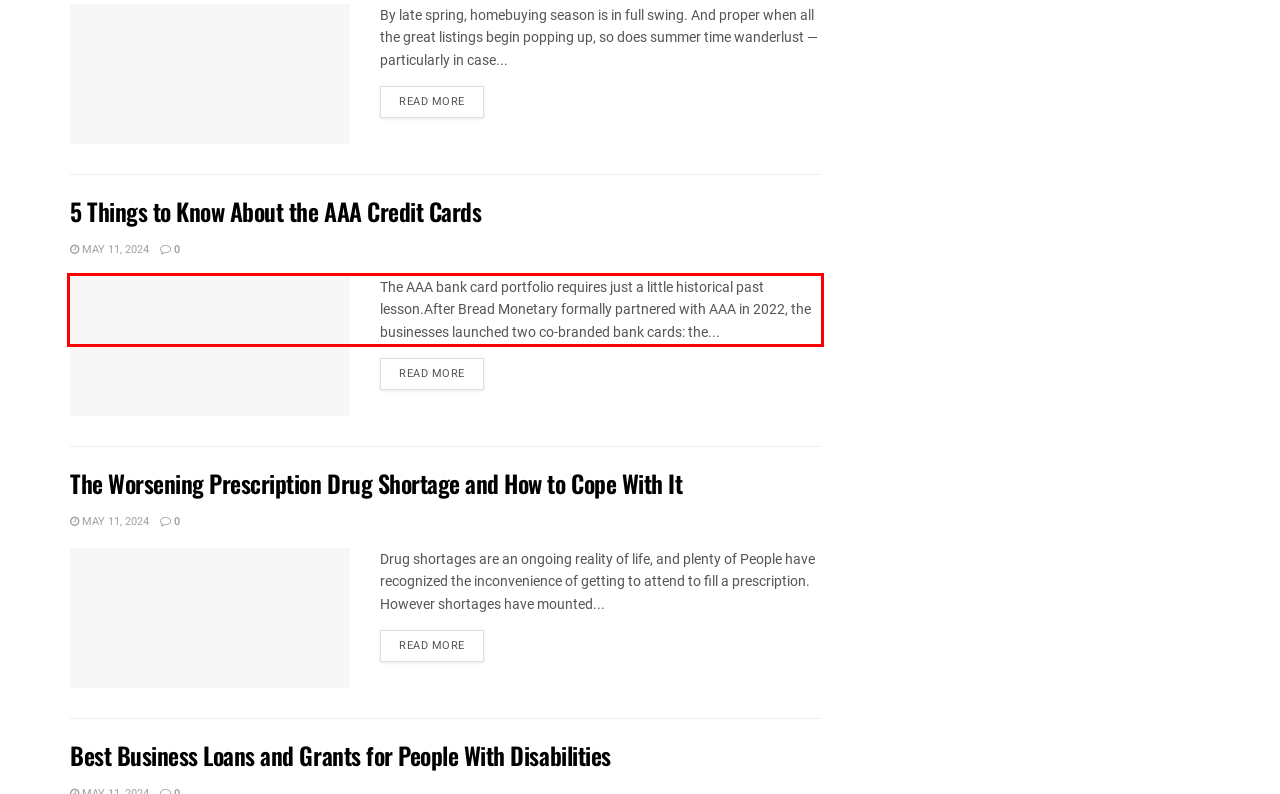Within the screenshot of the webpage, there is a red rectangle. Please recognize and generate the text content inside this red bounding box.

The AAA bank card portfolio requires just a little historical past lesson.After Bread Monetary formally partnered with AAA in 2022, the businesses launched two co-branded bank cards: the...